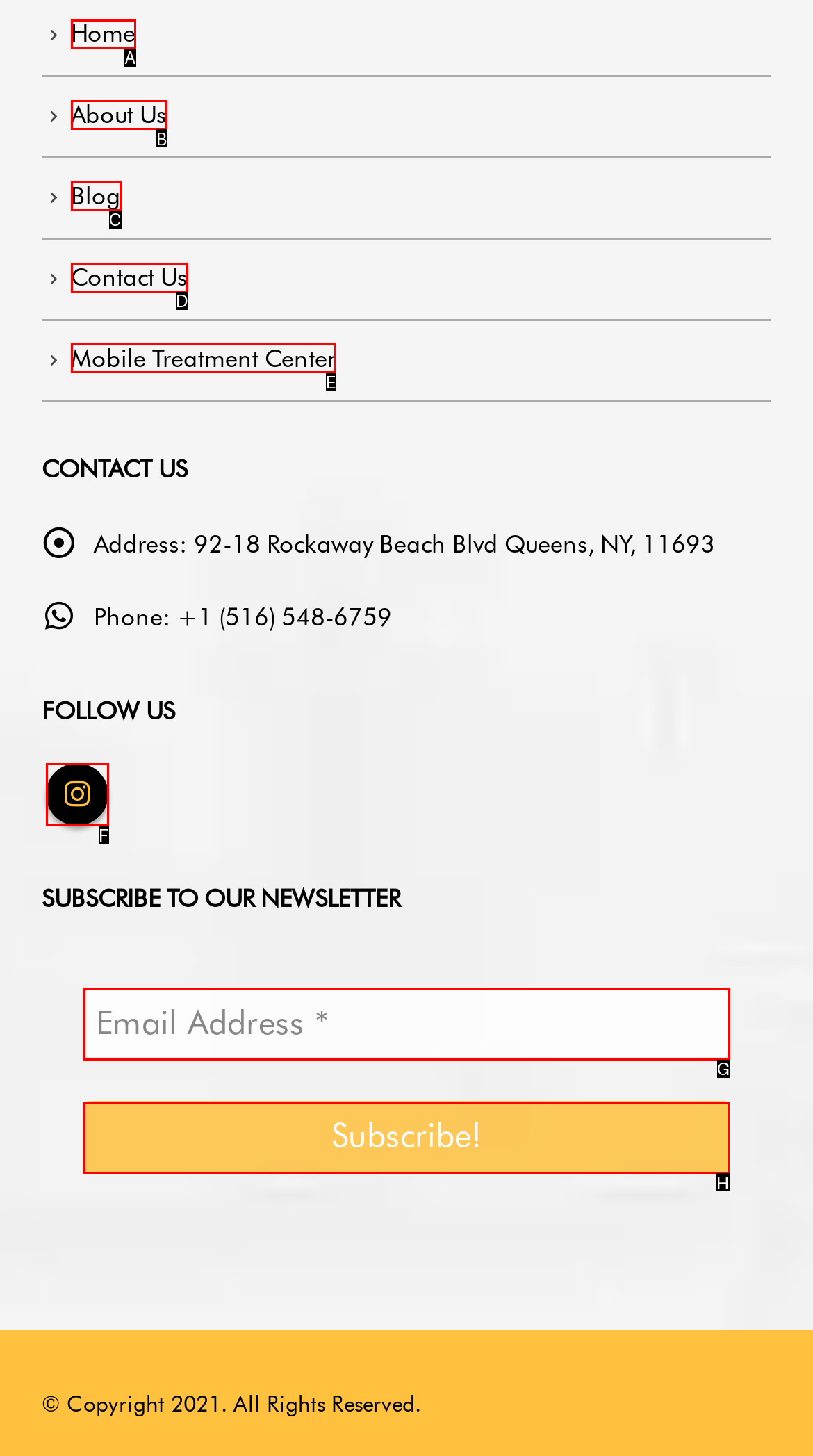To complete the task: Click Subscribe!, select the appropriate UI element to click. Respond with the letter of the correct option from the given choices.

H